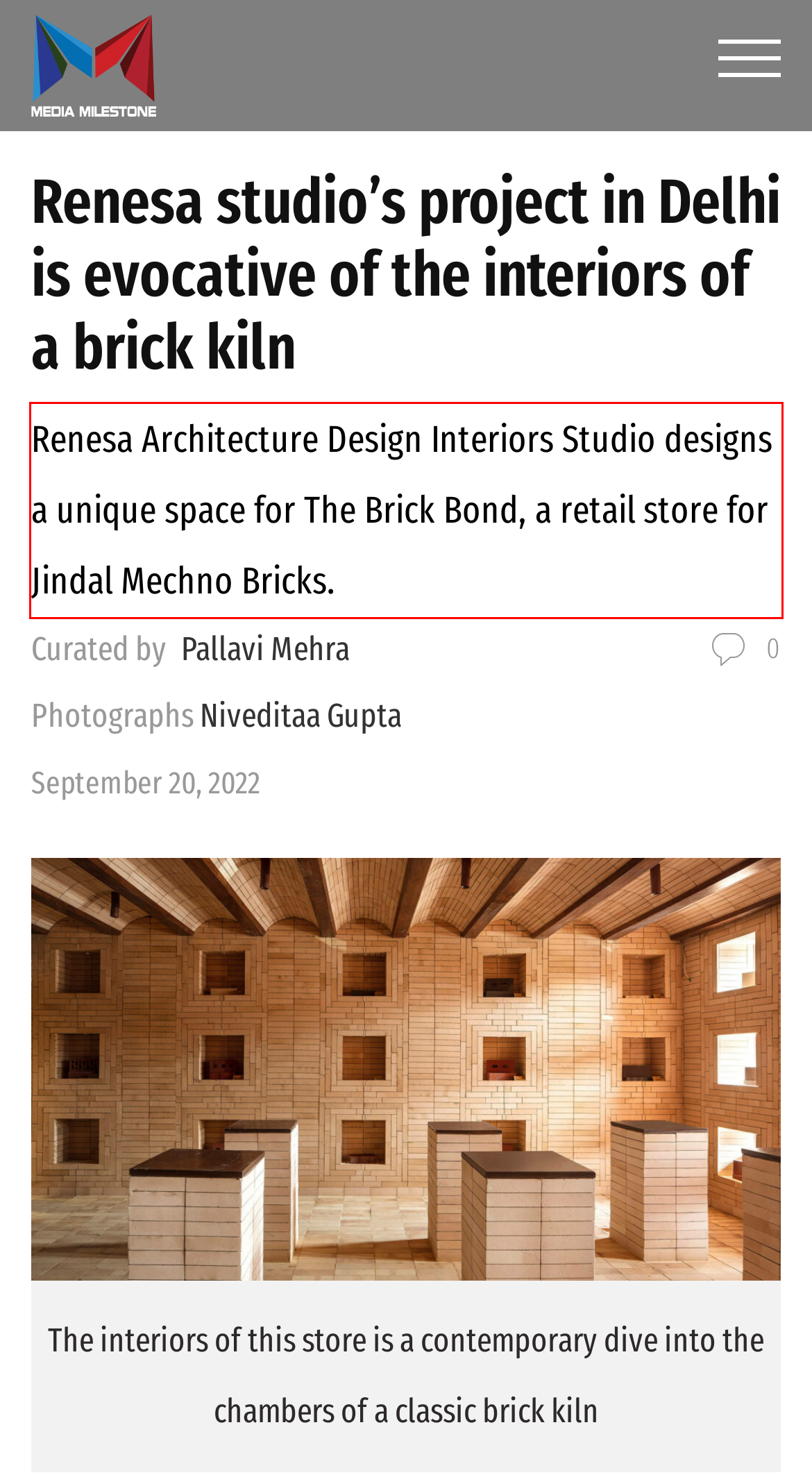Using the provided screenshot of a webpage, recognize and generate the text found within the red rectangle bounding box.

Renesa Architecture Design Interiors Studio designs a unique space for The Brick Bond, a retail store for Jindal Mechno Bricks.